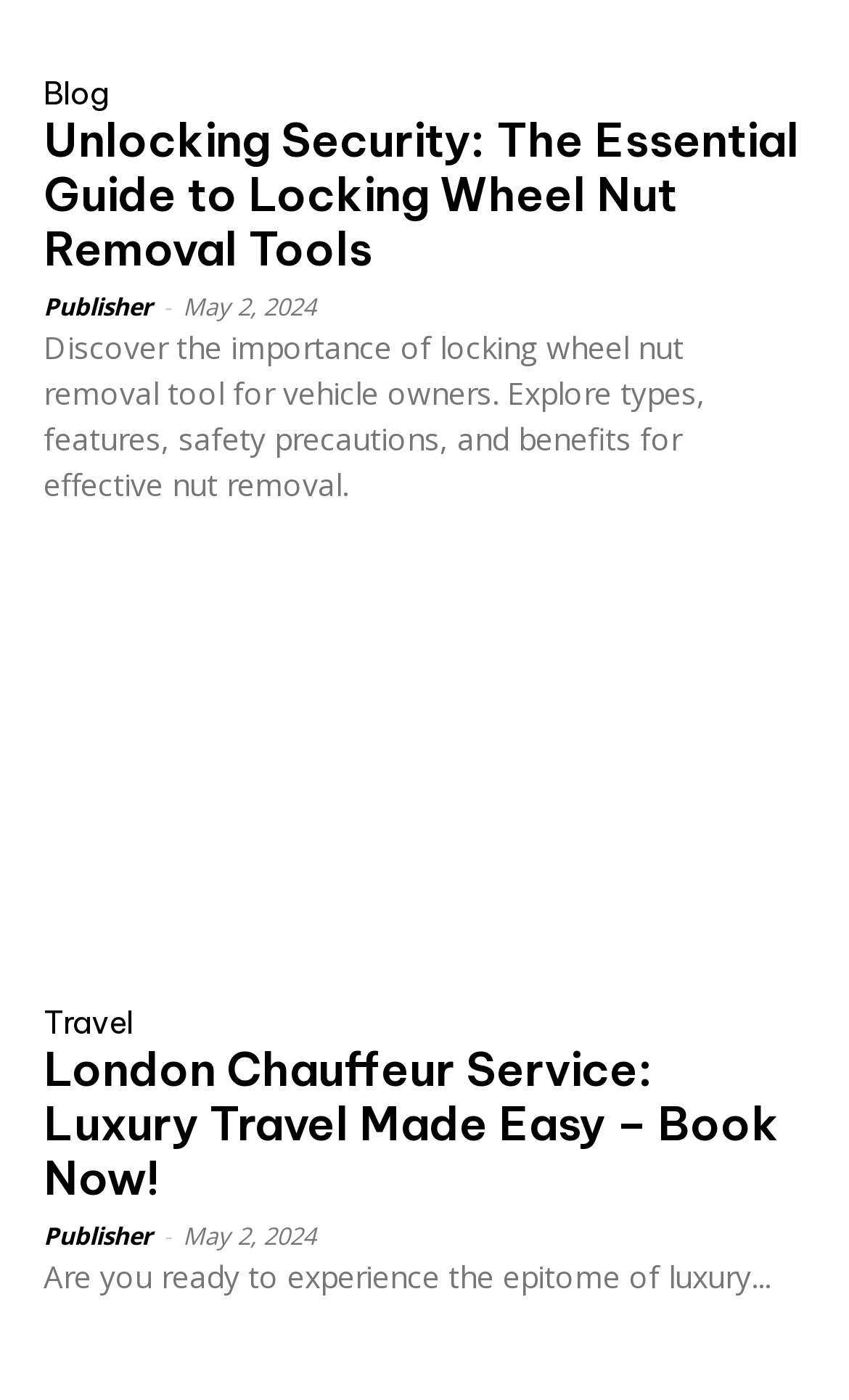Please answer the following question using a single word or phrase: 
What is the category of the first article?

Blog